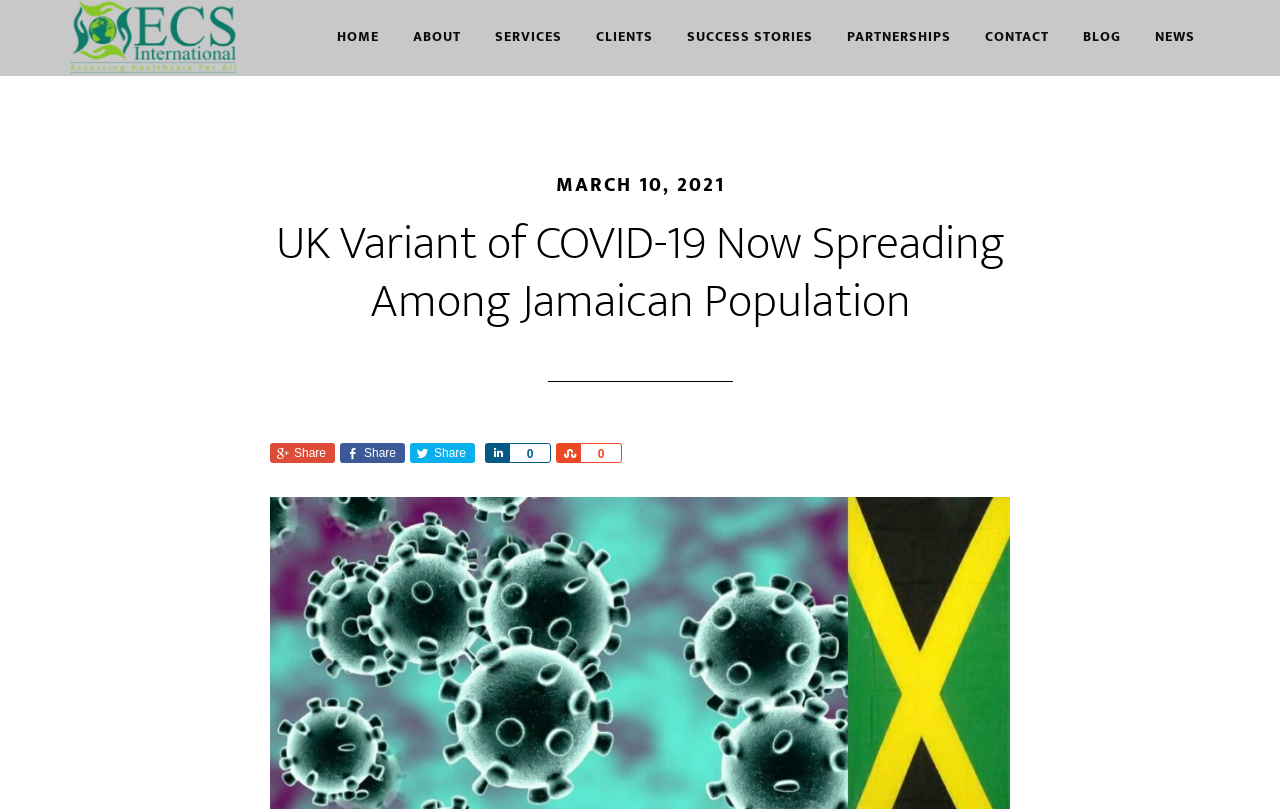What is the main topic of the article?
Answer with a single word or short phrase according to what you see in the image.

UK Variant of COVID-19